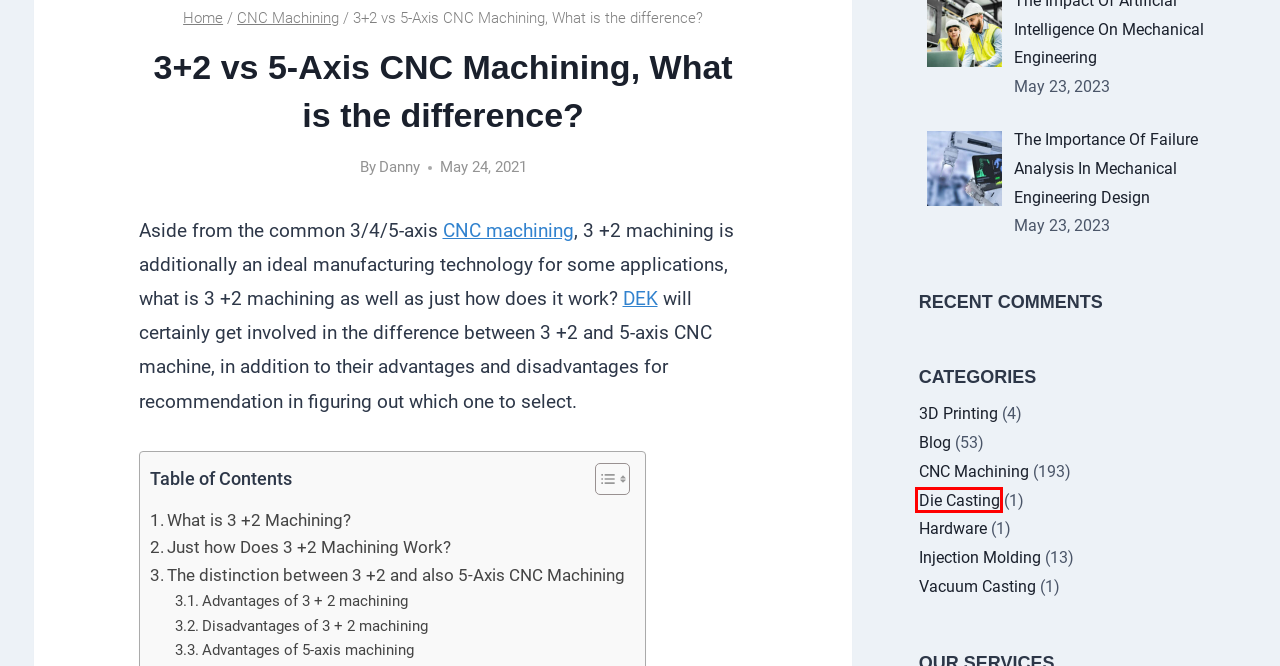You have a screenshot of a webpage with a red rectangle bounding box. Identify the best webpage description that corresponds to the new webpage after clicking the element within the red bounding box. Here are the candidates:
A. MFG SPACE - A Technology Blog of manufactguring, engineering
B. Die Casting - MFG Space
C. The Importance Of Failure Analysis In Mechanical Engineering Design - MFG Space
D. Hardware - MFG Space
E. CNC Machining - MFG Space
F. Vacuum Casting - MFG Space
G. 3D Printing - MFG Space
H. Blog - MFG Space

B